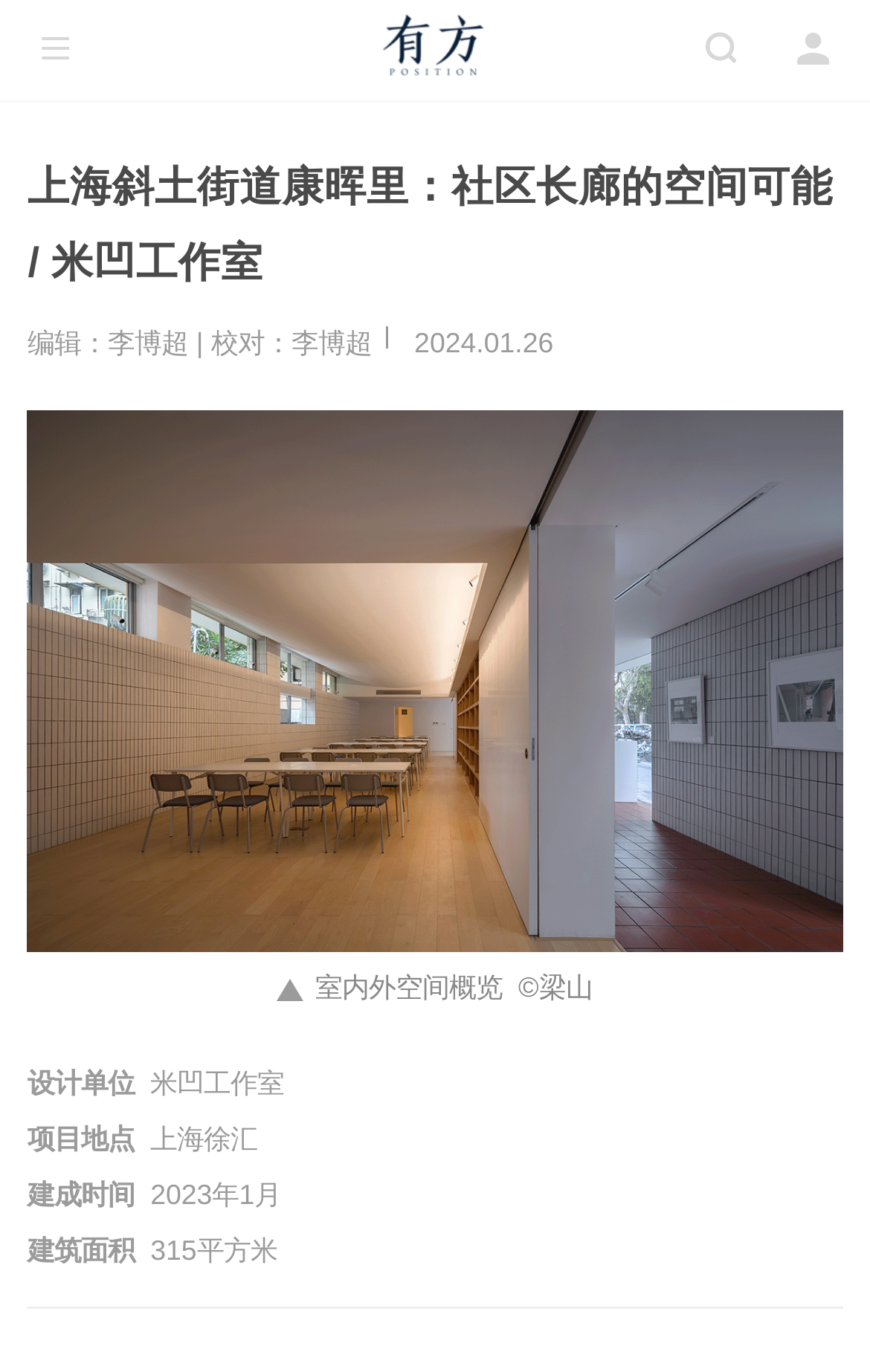What is the building area?
By examining the image, provide a one-word or phrase answer.

315平方米